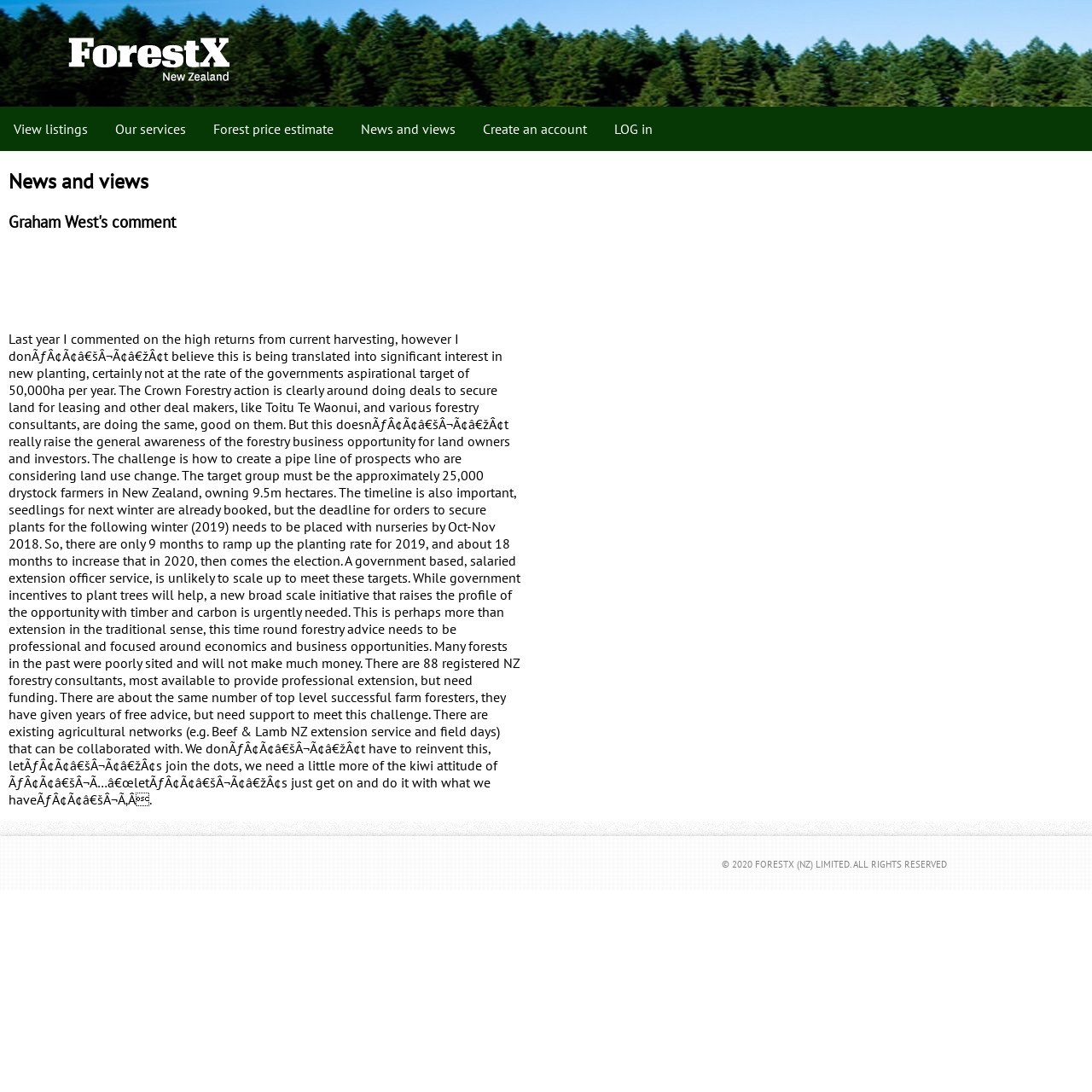Generate a thorough explanation of the webpage's elements.

The webpage is about ForestX, a platform for buying and selling forests and trees. At the top, there are six links in a row, including "View listings", "Our services", "Forest price estimate", "News and views", "Create an account", and "LOG in". 

Below the links, there is a heading "News and views" followed by another heading "Graham West's comment". Under these headings, there is a long paragraph of text discussing the forestry business opportunity for land owners and investors, and the challenges of increasing the planting rate of trees. 

At the very bottom of the page, there is a copyright notice stating "© 2020 FORESTX (NZ) LIMITED. ALL RIGHTS RESERVED".